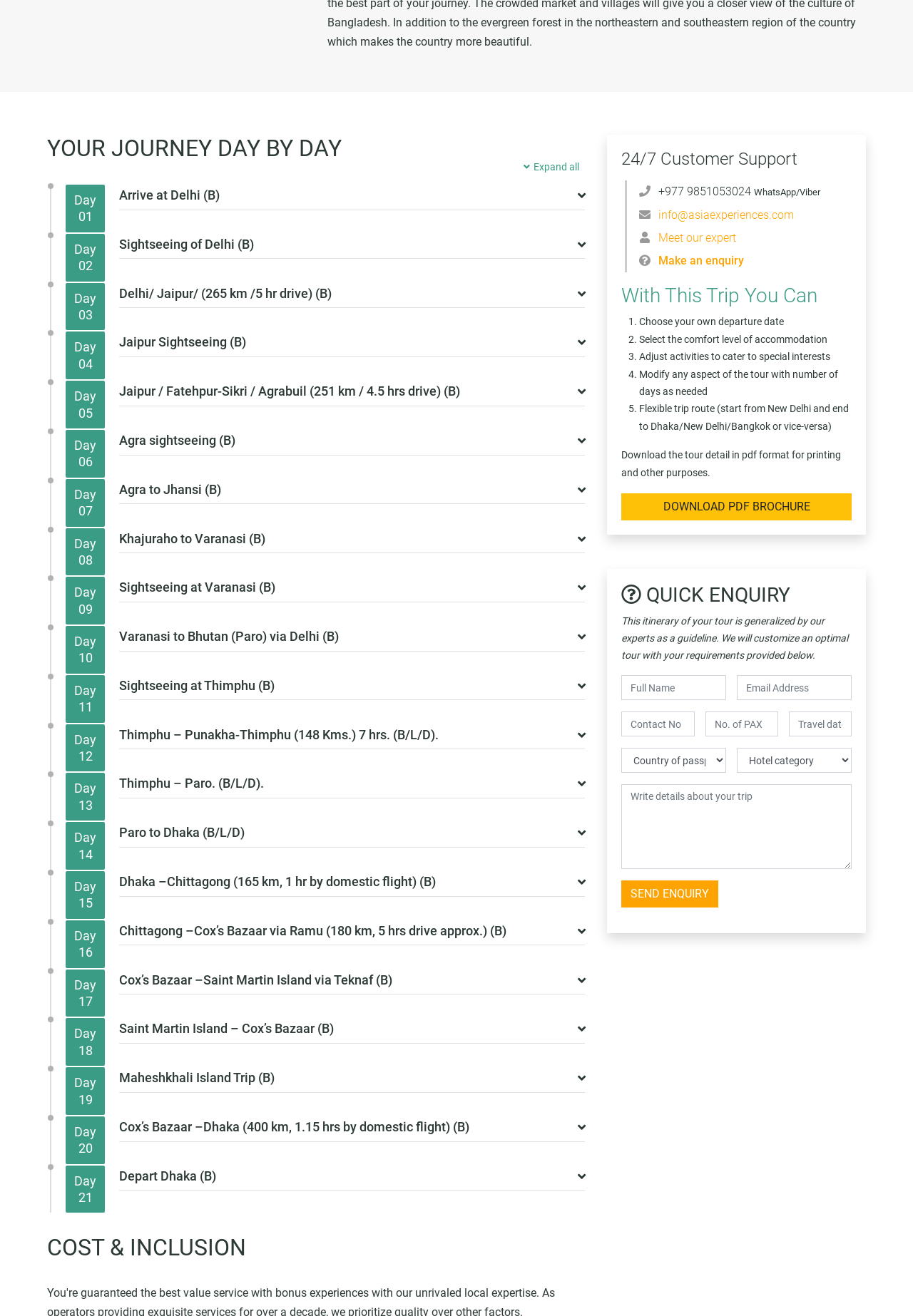How many fields are required to fill in the quick enquiry form?
Please use the image to deliver a detailed and complete answer.

The number of fields required to fill in the quick enquiry form can be determined by counting the number of textbox elements with the 'required' attribute set to 'True', which results in 7 fields.